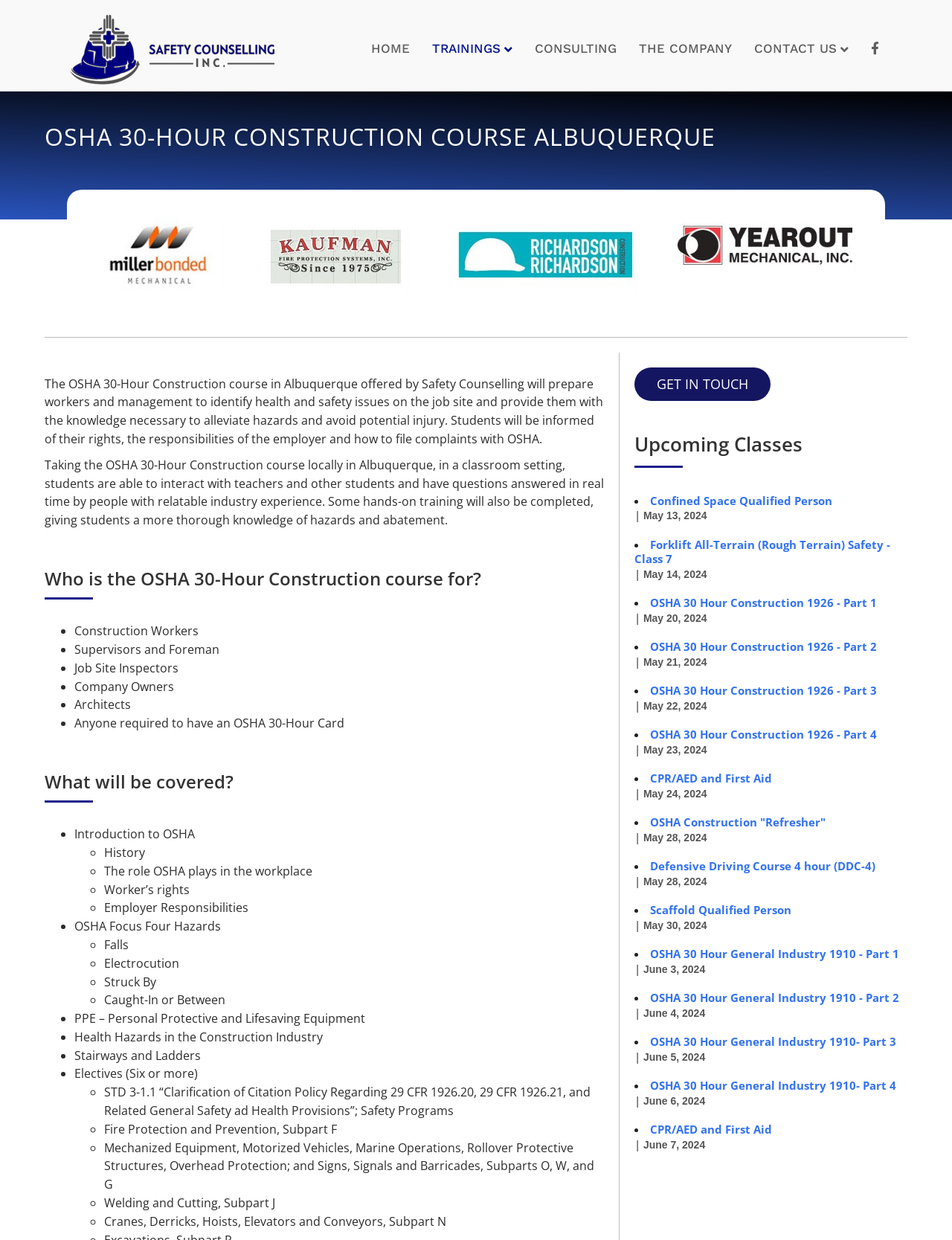What is the name of the company offering the OSHA 30-Hour Construction course?
Answer the question with just one word or phrase using the image.

Safety Counselling